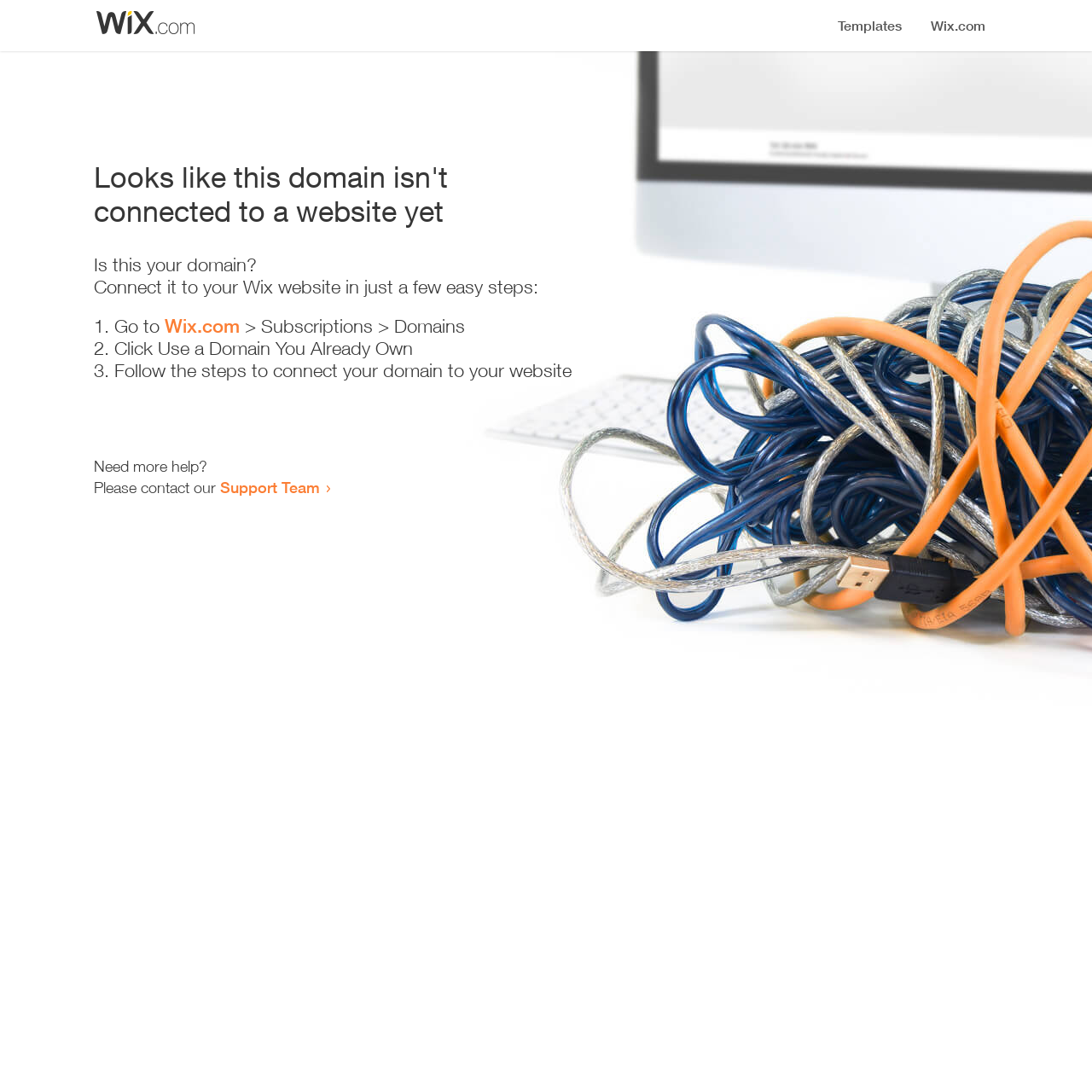Where can I get more help with connecting my domain?
Utilize the information in the image to give a detailed answer to the question.

The webpage provides a link to the 'Support Team' where I can get more help with connecting my domain, as stated in the text 'Need more help? Please contact our Support Team'.